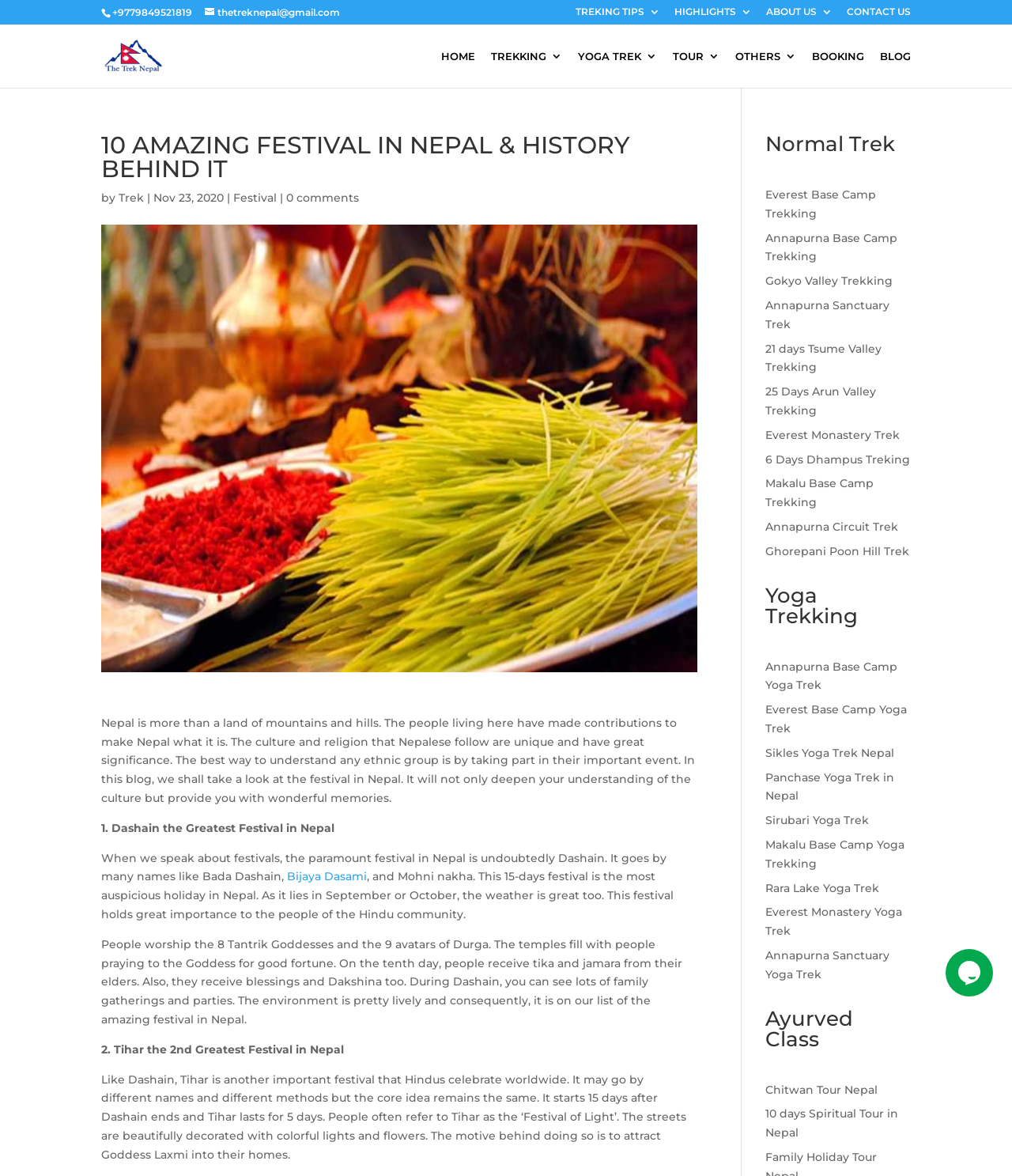Please identify the bounding box coordinates of the element's region that needs to be clicked to fulfill the following instruction: "Click the 'TREKKING TIPS 3' link". The bounding box coordinates should consist of four float numbers between 0 and 1, i.e., [left, top, right, bottom].

[0.569, 0.006, 0.652, 0.02]